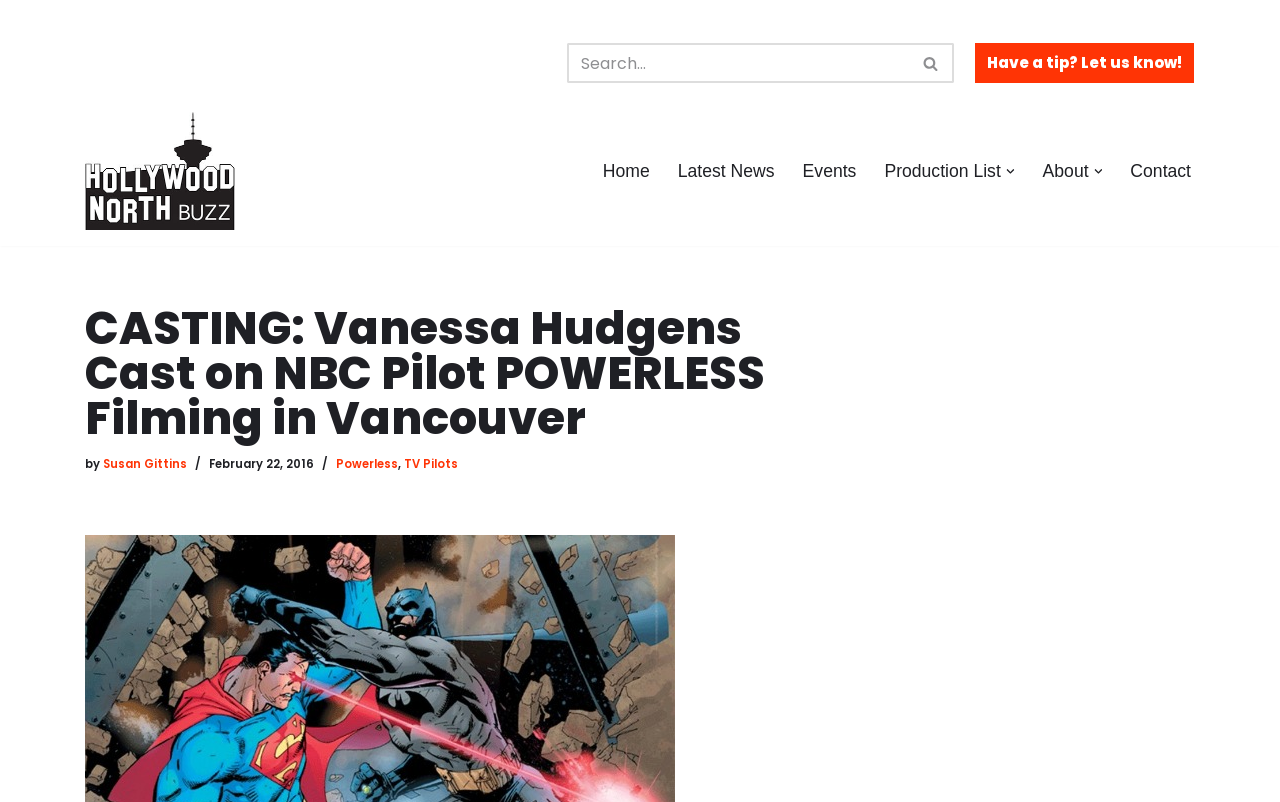Determine the bounding box coordinates of the area to click in order to meet this instruction: "Skip to content".

[0.0, 0.04, 0.023, 0.065]